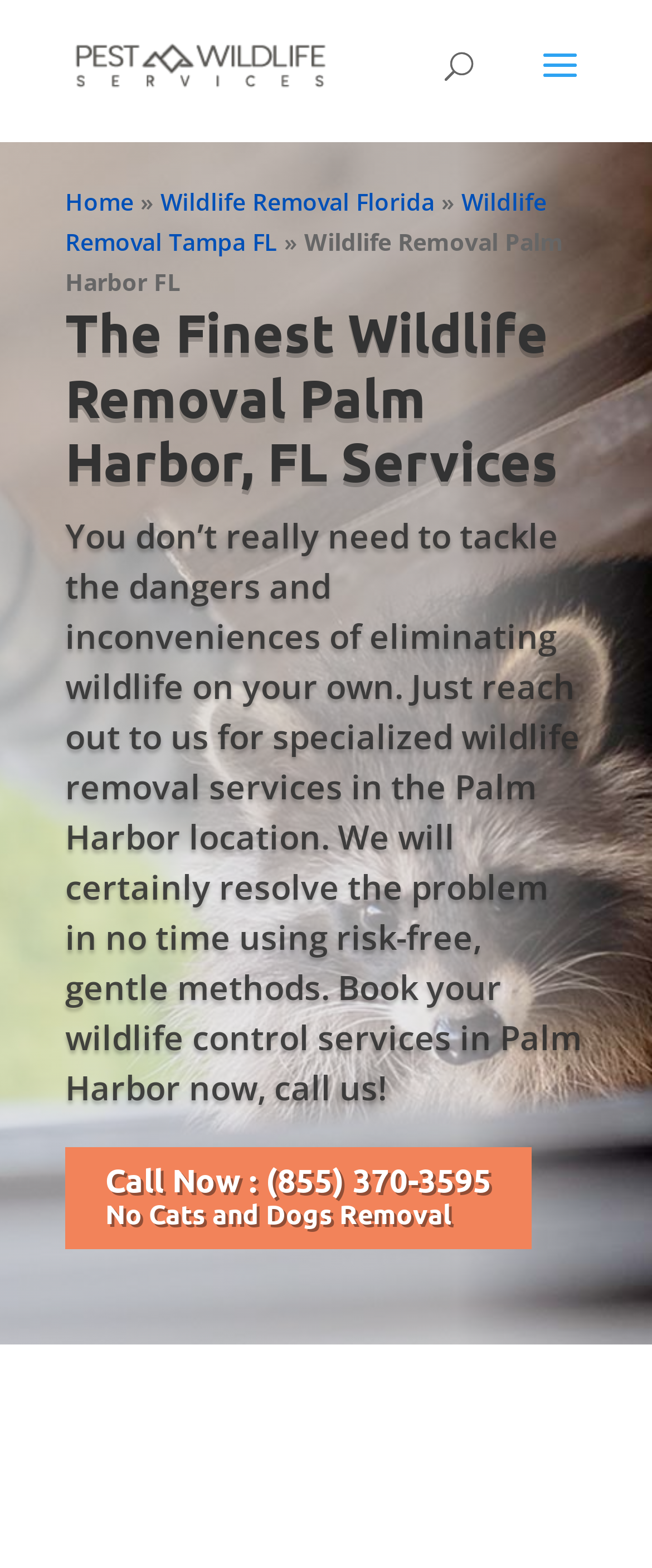Extract the bounding box coordinates of the UI element described by: "Wildlife Removal Florida". The coordinates should include four float numbers ranging from 0 to 1, e.g., [left, top, right, bottom].

[0.246, 0.118, 0.667, 0.139]